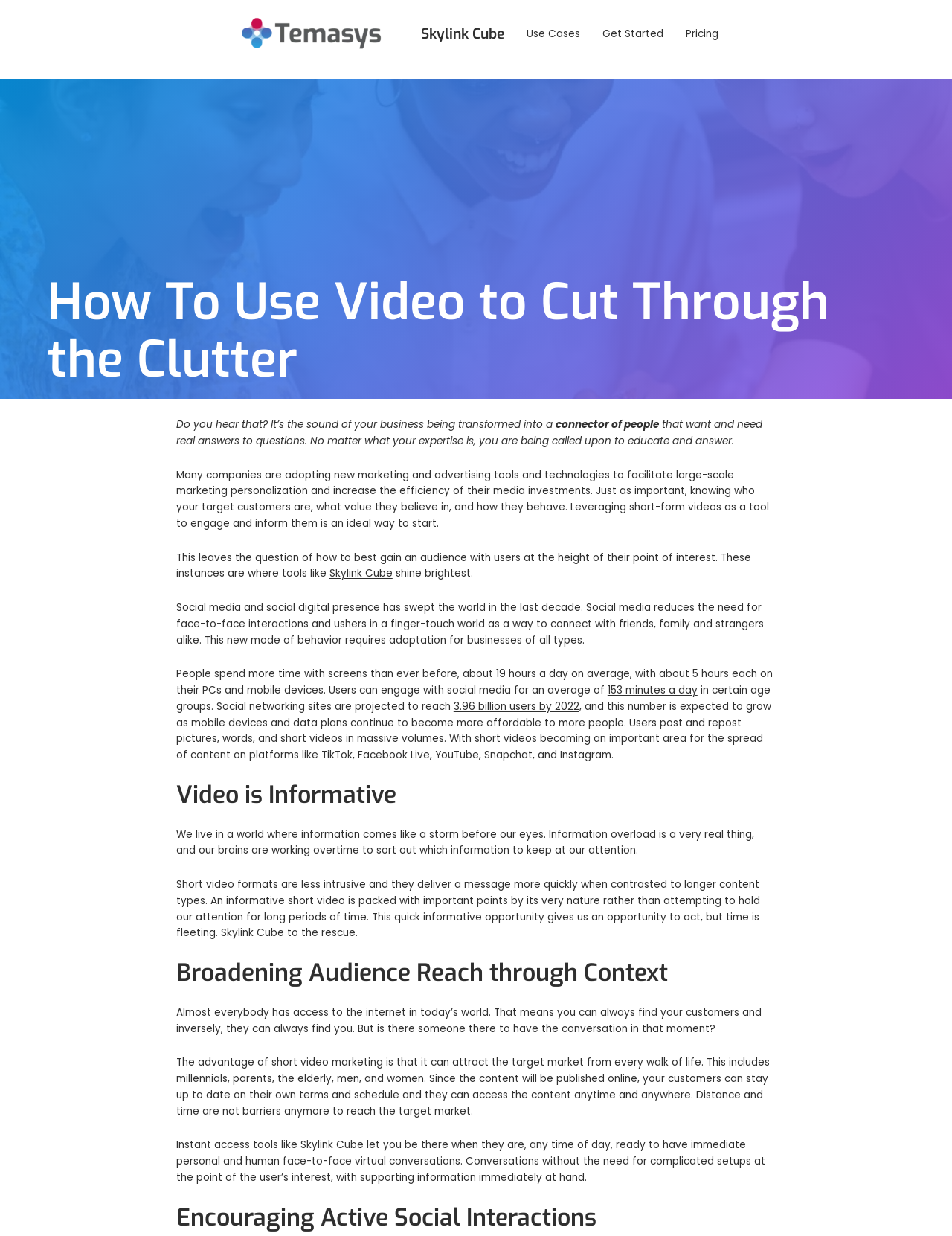Give a full account of the webpage's elements and their arrangement.

This webpage is about the use of video to engage and inform customers, with a focus on the benefits of short-form video marketing. At the top of the page, there is a navigation menu with links to "Skylink Cube", "Use Cases", "Get Started", and "Pricing". Below the navigation menu, there is a large image of two friends using a laptop and smartphone.

The main content of the page is divided into sections, each with a heading. The first section, "How To Use Video to Cut Through the Clutter", discusses the importance of using video to connect with customers and provide them with real answers to their questions. The text explains that many companies are adopting new marketing tools and technologies to facilitate large-scale marketing personalization and increase the efficiency of their media investments.

The next section, "Video is Informative", highlights the benefits of short video formats in delivering information quickly and efficiently. The text notes that short videos are less intrusive and can deliver a message more quickly than longer content types.

The third section, "Broadening Audience Reach through Context", discusses the advantages of short video marketing in attracting a target market from every walk of life. The text explains that short videos can be published online, allowing customers to access the content anytime and anywhere.

The final section, "Encouraging Active Social Interactions", discusses the benefits of using tools like Skylink Cube to facilitate immediate personal and human face-to-face virtual conversations. The text notes that these conversations can take place at the point of the user's interest, with supporting information immediately at hand.

Throughout the page, there are links to "Skylink Cube" and other relevant resources, as well as statistics and data to support the benefits of short-form video marketing.